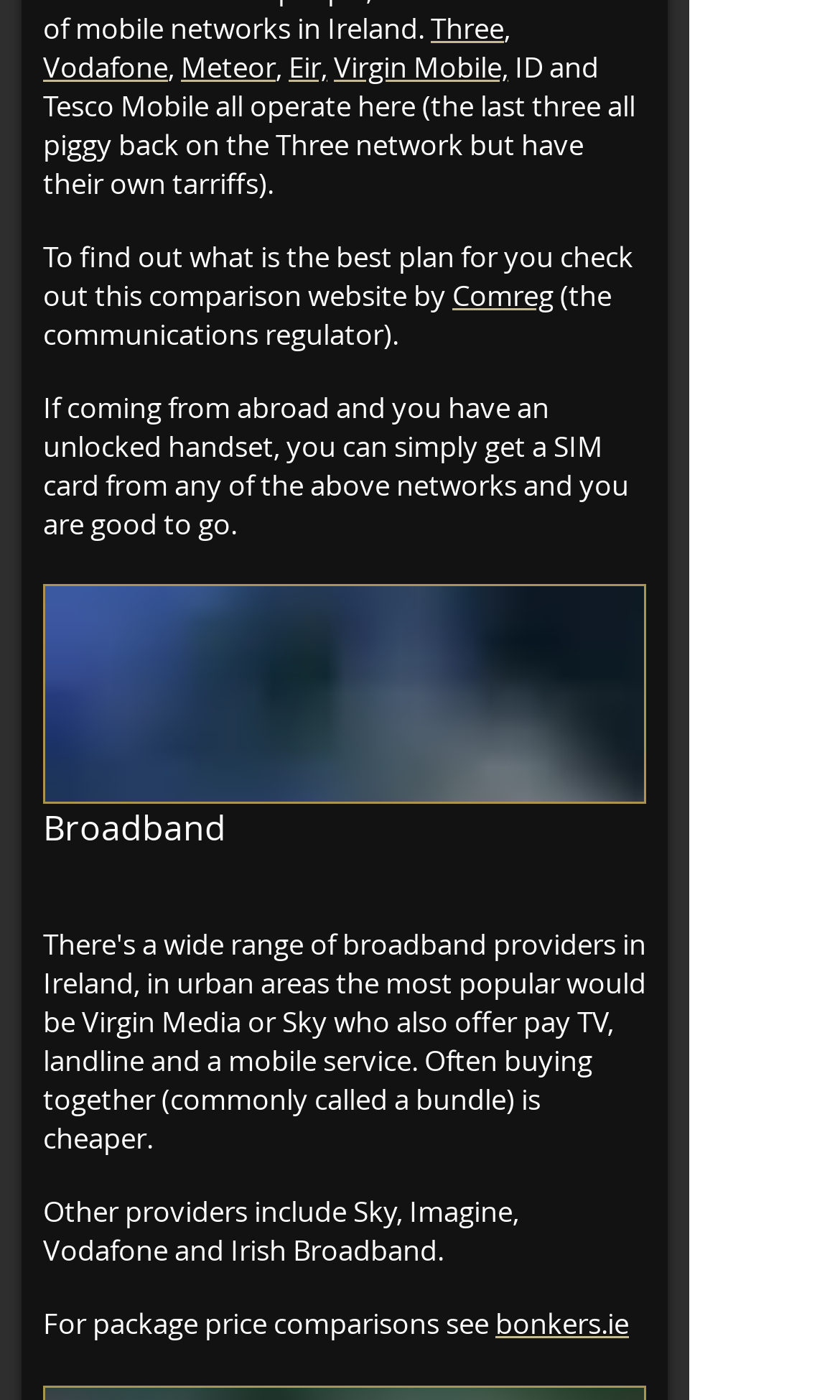How many broadband providers are mentioned?
Give a detailed explanation using the information visible in the image.

The webpage mentions five broadband providers: Sky, Imagine, Vodafone, Irish Broadband, and others.